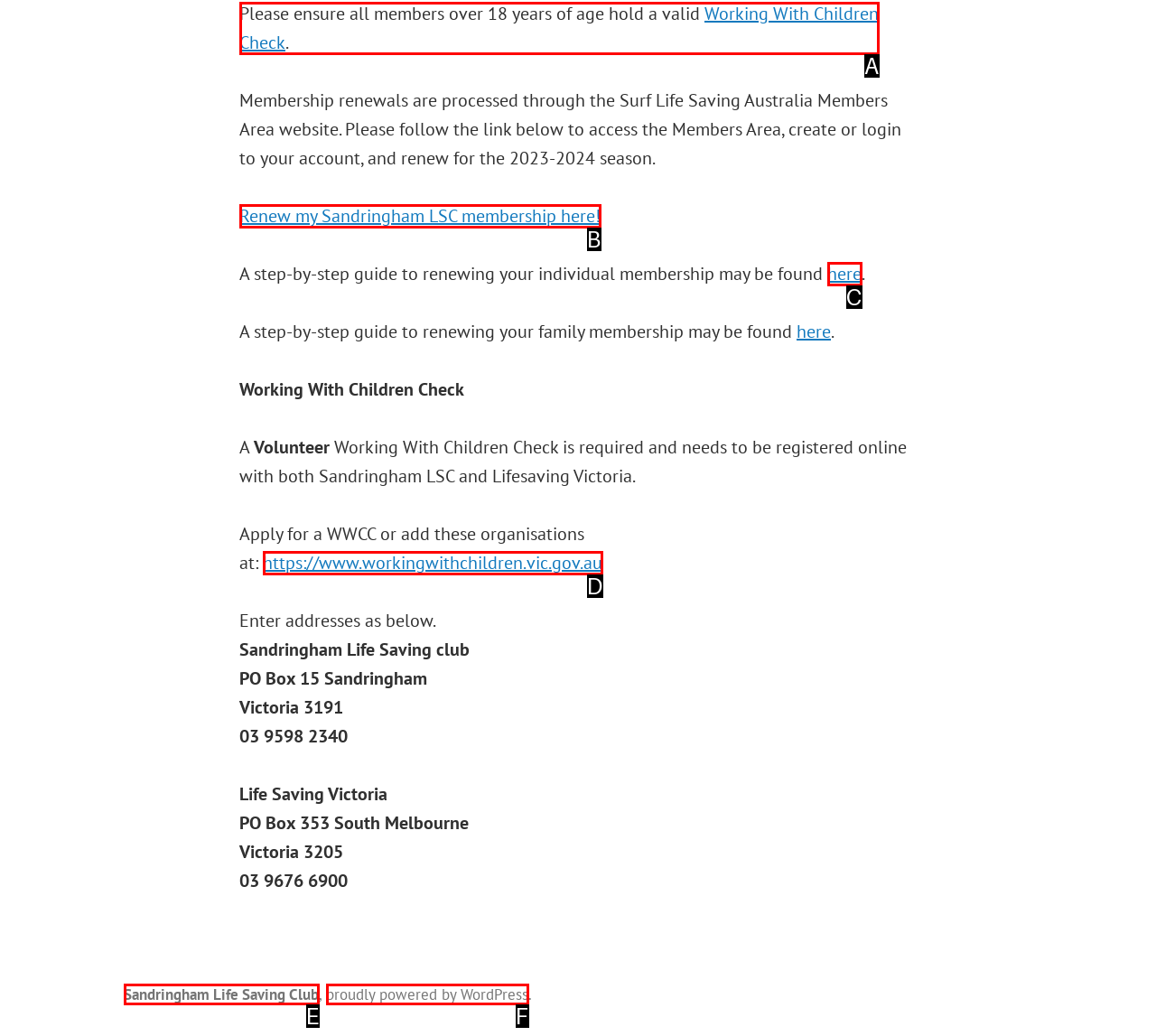Tell me which one HTML element best matches the description: Sandringham Life Saving Club
Answer with the option's letter from the given choices directly.

E